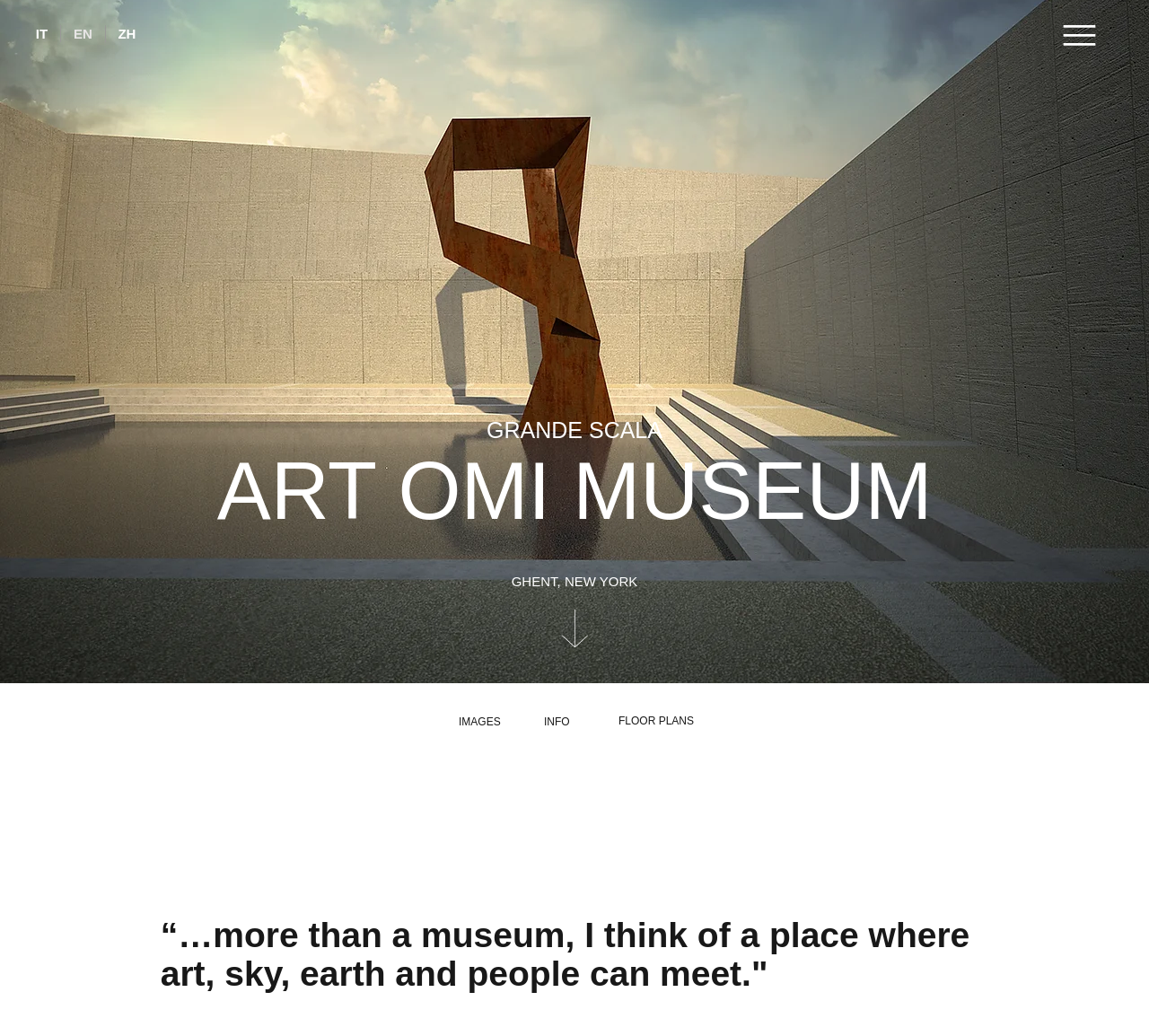Produce an extensive caption that describes everything on the webpage.

The webpage appears to be a presentation of a architectural project, specifically the ART OMI MUSEUM. At the top left corner, there is a language selector with three options: Italian, English, and Chinese. Below the language selector, there is a prominent heading "ART OMI MUSEUM" that spans almost the entire width of the page.

On the top right corner, there is a button with the label "Best Architects Italy" accompanied by an image. Below this button, there is a video player with a "Play video" button and a "Mute" button. The video player is positioned near the top center of the page.

The main content of the page is divided into sections, with headings such as "GRANDE SCALA" and "GHENT, NEW YORK" that are positioned side by side in the middle of the page. These headings are followed by a quote "…more than a museum, I think of a place where art, sky, earth and people can meet." that is placed near the bottom of the page.

At the bottom of the page, there are three links: "IMAGES", "INFO", and "FLOOR PLANS" that are positioned in a row, allowing users to navigate to different sections of the project.